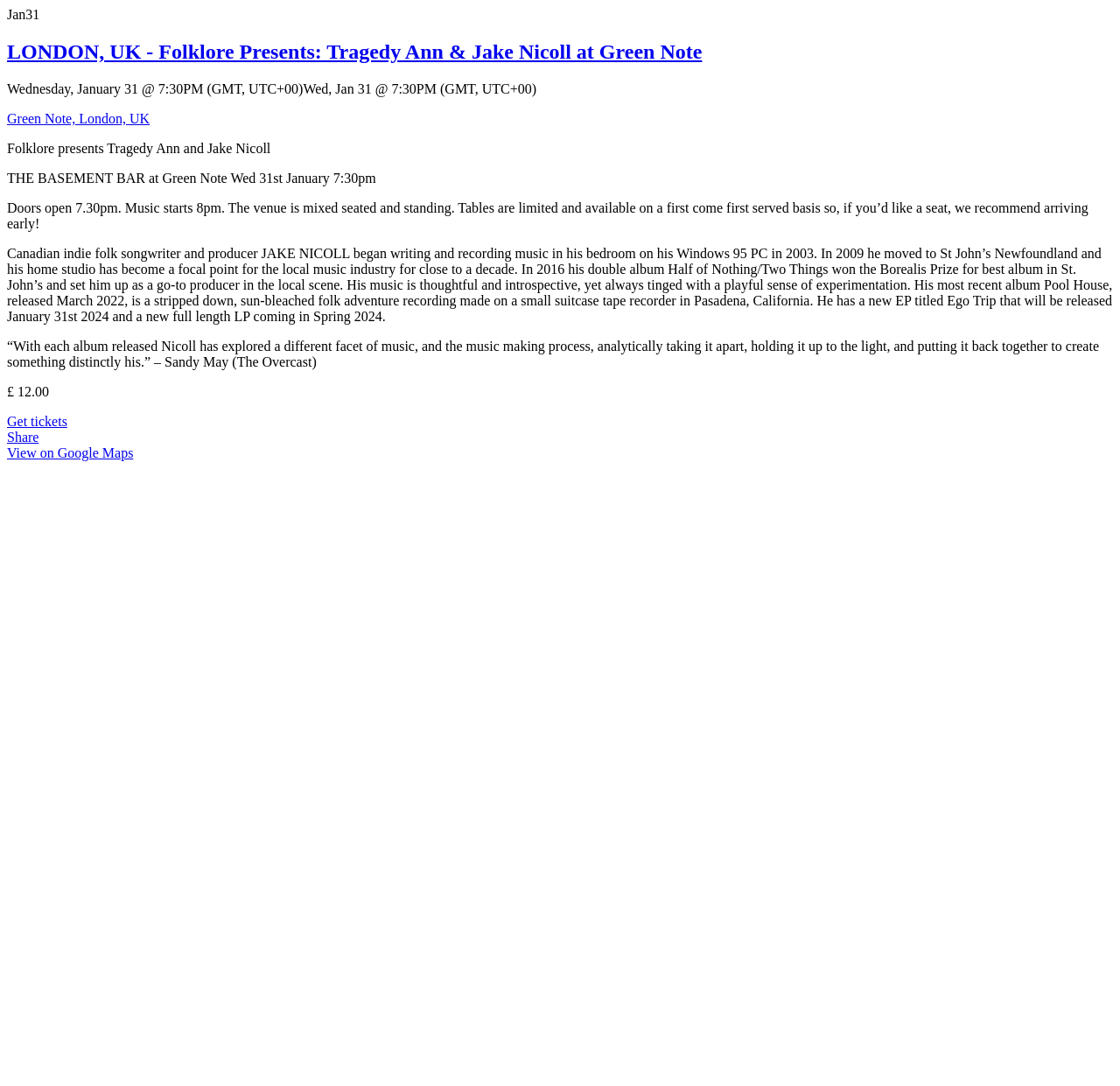Who is the author of the quote?
Provide a detailed answer to the question using information from the image.

The author of the quote can be found in the StaticText element, which is '“With each album released Nicoll has explored a different facet of music, and the music making process, analytically taking it apart, holding it up to the light, and putting it back together to create something distinctly his.” – Sandy May (The Overcast)'. This is the person who wrote the quote about Jake Nicoll's music.